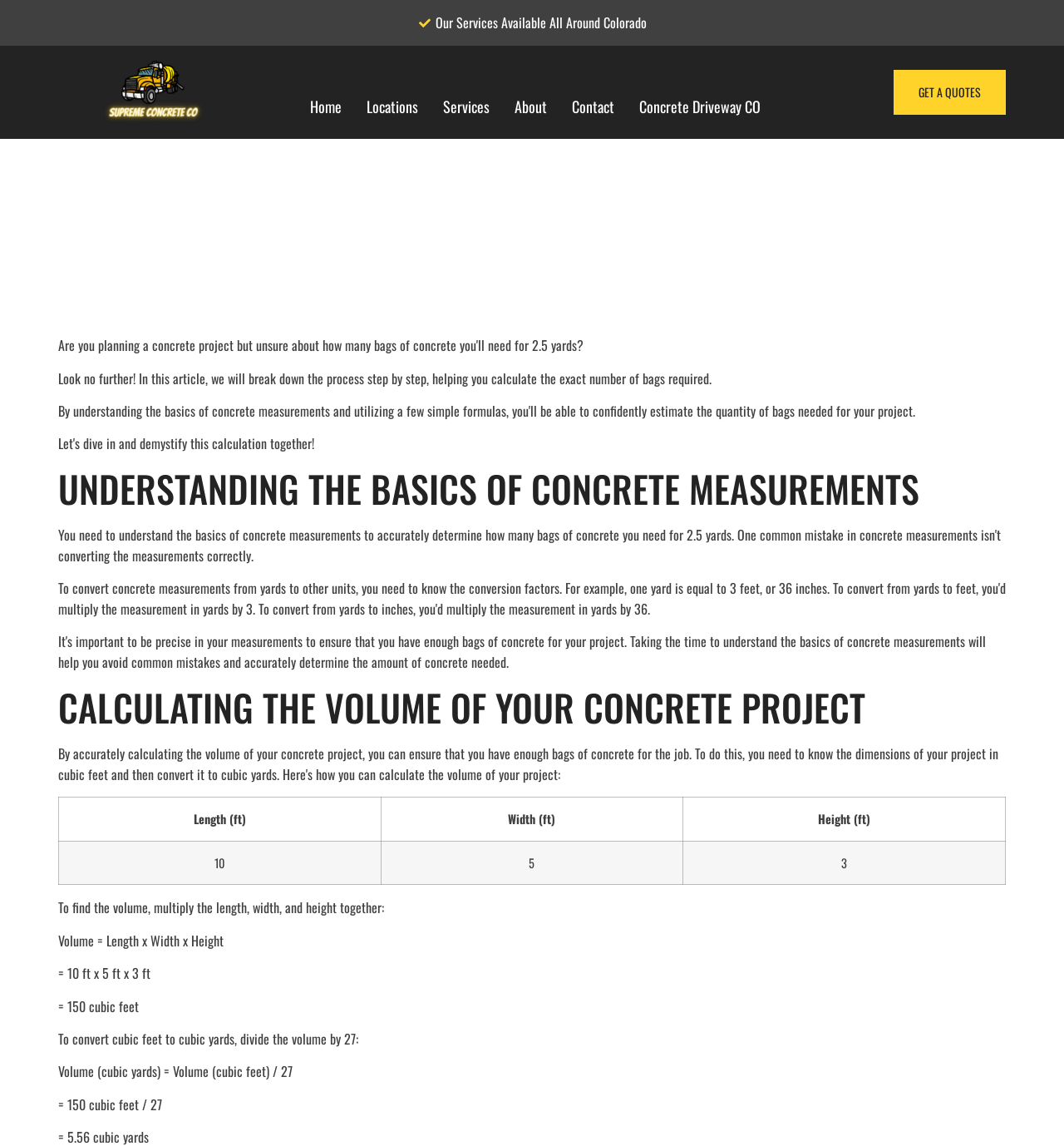Locate the bounding box coordinates of the element that should be clicked to execute the following instruction: "Read the article about 'HOW MANY BAGS OF CONCRETE DO I NEED FOR 2.5 YARDS'".

[0.055, 0.127, 0.945, 0.281]